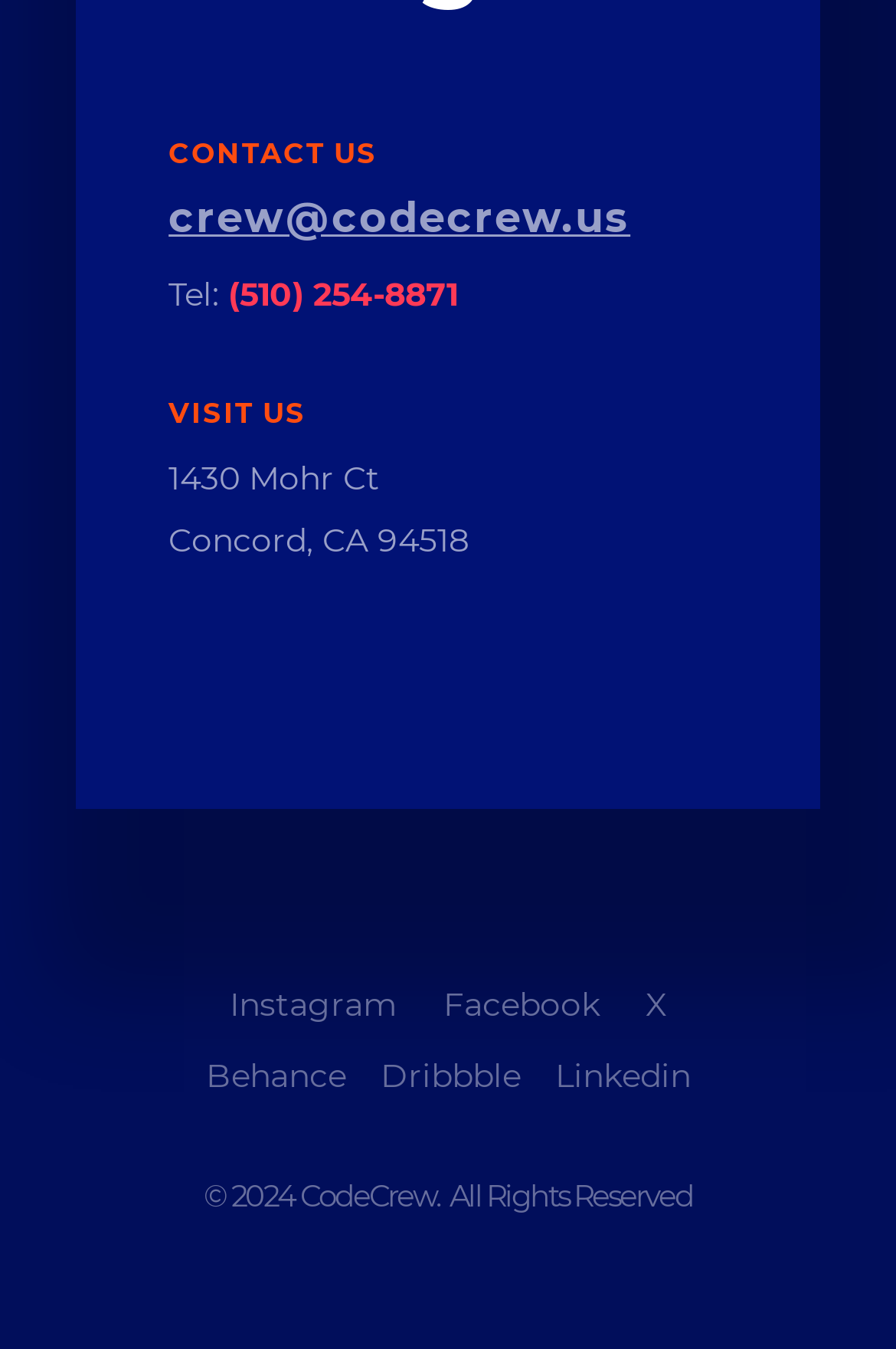Please identify the coordinates of the bounding box that should be clicked to fulfill this instruction: "Send an email to the crew".

[0.188, 0.143, 0.704, 0.181]